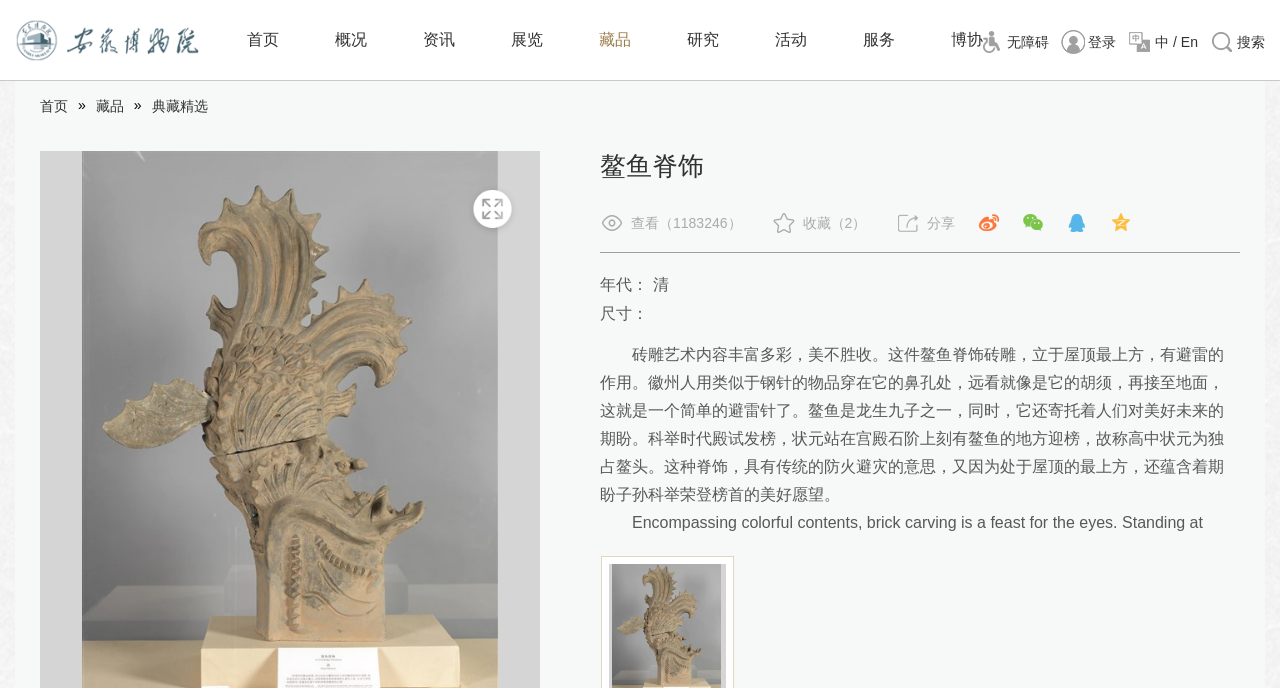Give a concise answer using one word or a phrase to the following question:
What is the name of the museum?

安徽博物院